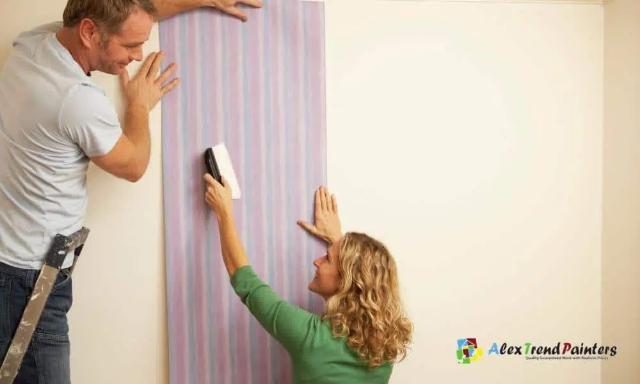What is the logo on the image?
Give a thorough and detailed response to the question.

The image is branded with the logo of Alex Trend Painters, reflecting their expertise in home painting and renovation services.